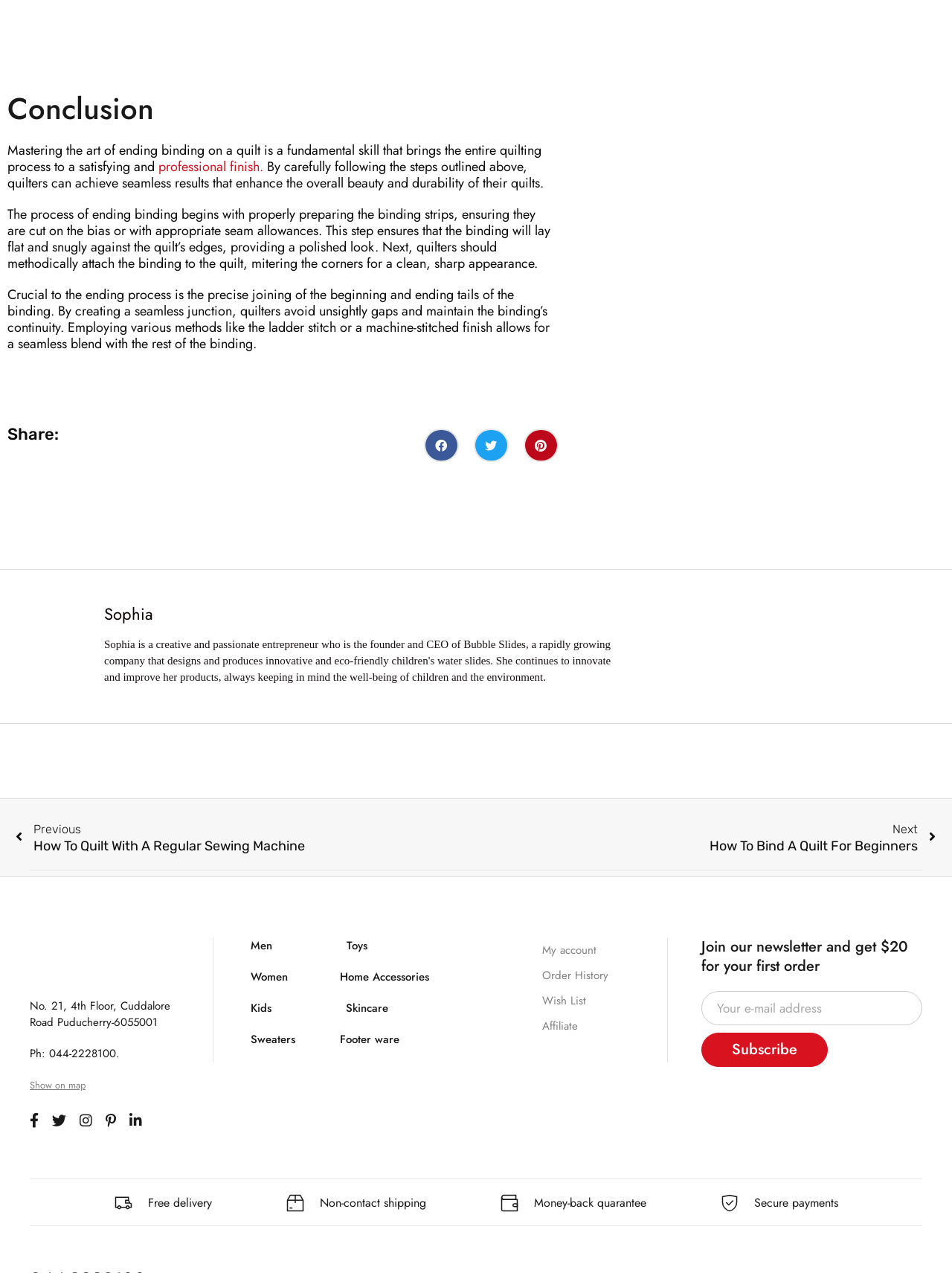Answer briefly with one word or phrase:
What is the purpose of the 'Share:' section?

To share the article